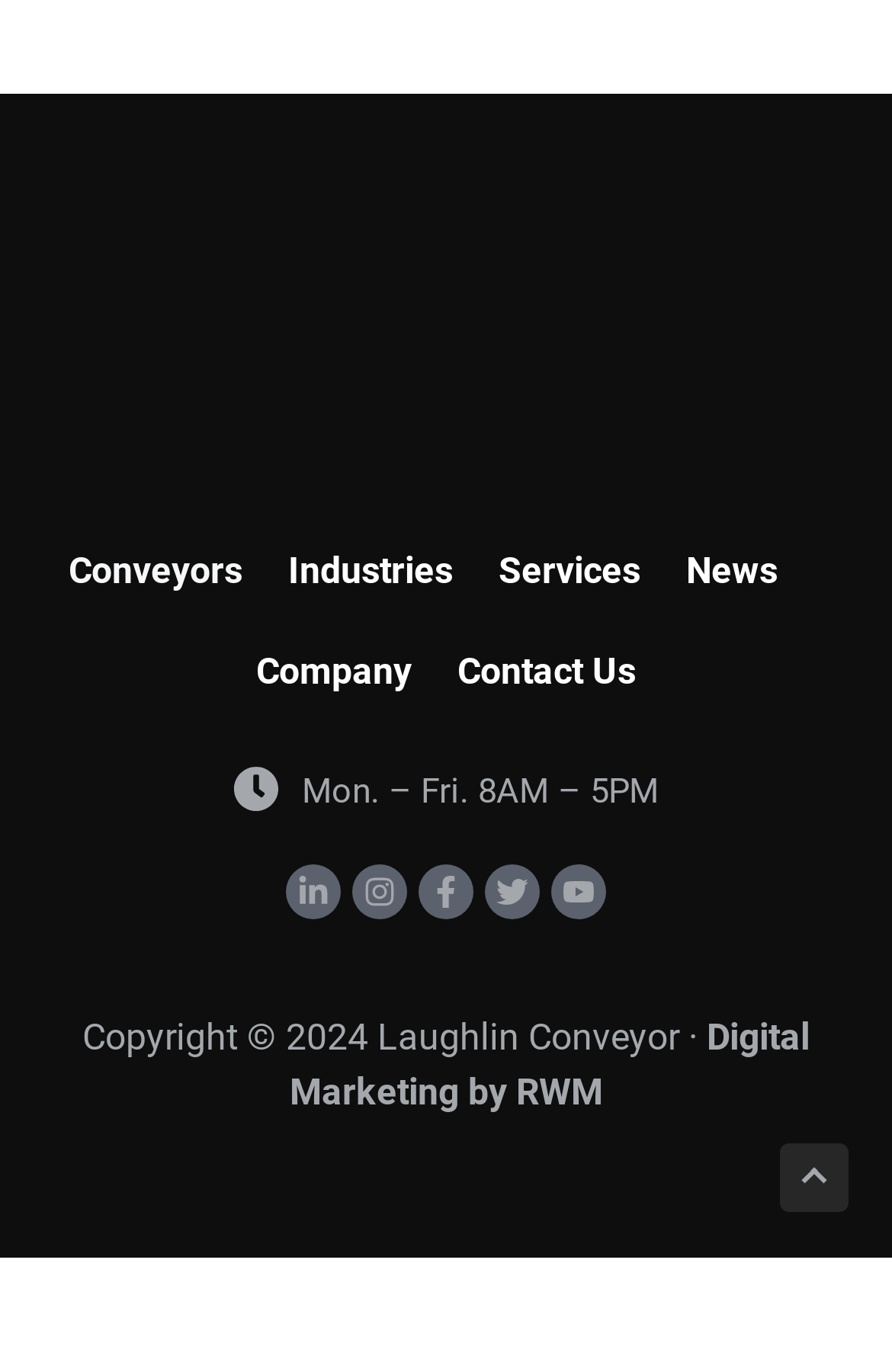Please provide a brief answer to the following inquiry using a single word or phrase:
What are the office hours?

Mon. – Fri. 8AM – 5PM